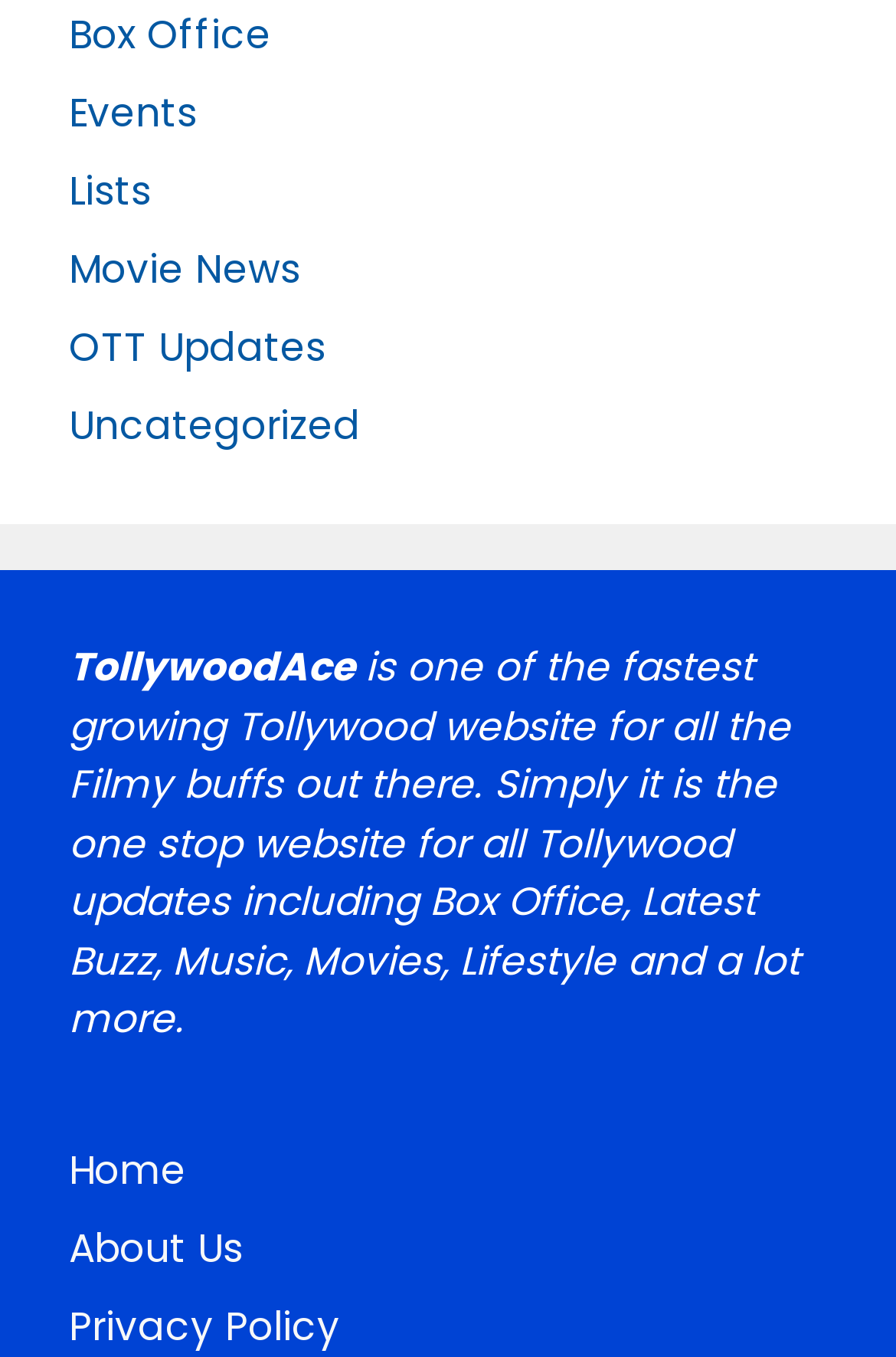What type of content does the website provide?
Refer to the image and provide a one-word or short phrase answer.

Filmy content